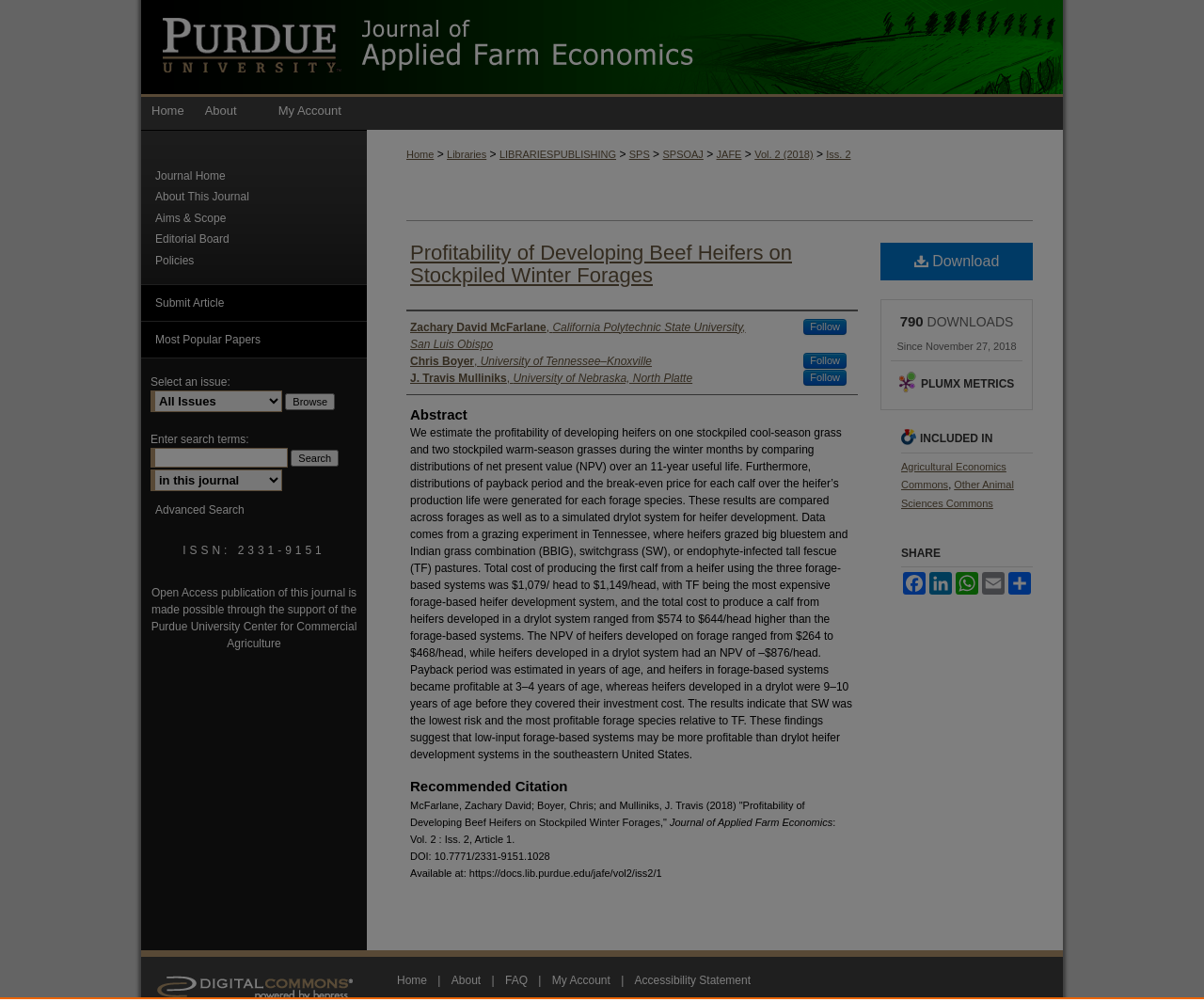From the webpage screenshot, identify the region described by parent_node: All Issues value="Browse". Provide the bounding box coordinates as (top-left x, top-left y, bottom-right x, bottom-right y), with each value being a floating point number between 0 and 1.

[0.237, 0.392, 0.278, 0.409]